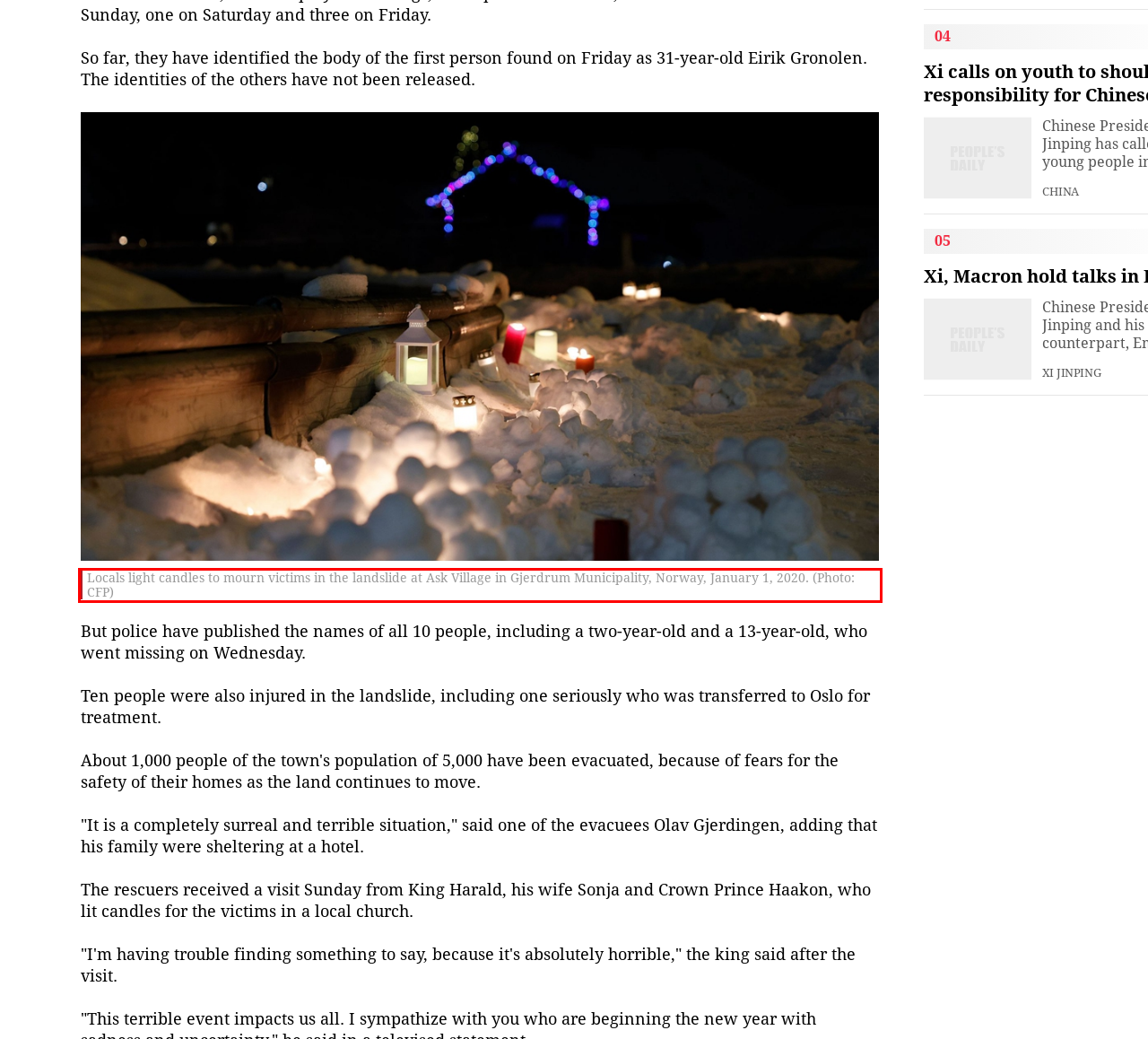Using the provided screenshot of a webpage, recognize the text inside the red rectangle bounding box by performing OCR.

Locals light candles to mourn victims in the landslide at Ask Village in Gjerdrum Municipality, Norway, January 1, 2020. (Photo: CFP)